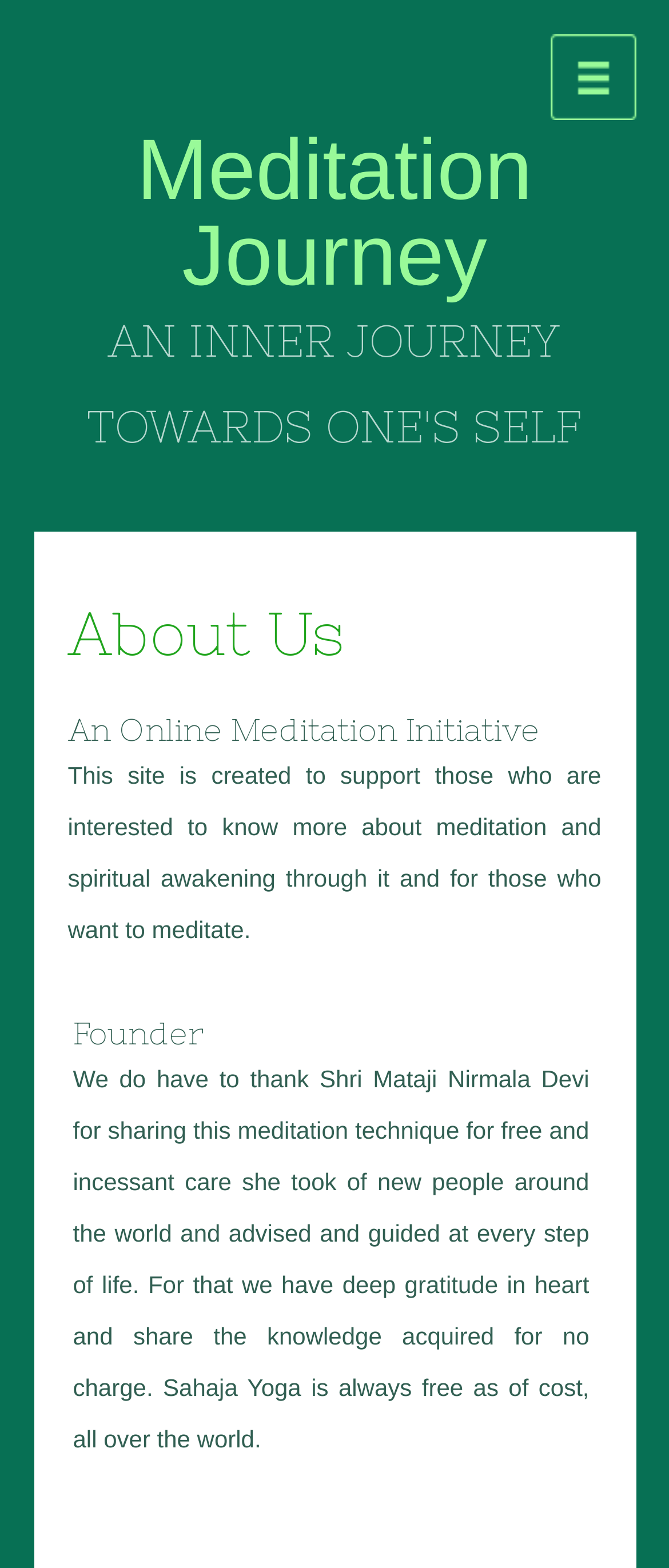Answer succinctly with a single word or phrase:
What is the bounding box coordinate of the 'About Us' heading?

[0.05, 0.388, 0.95, 0.454]